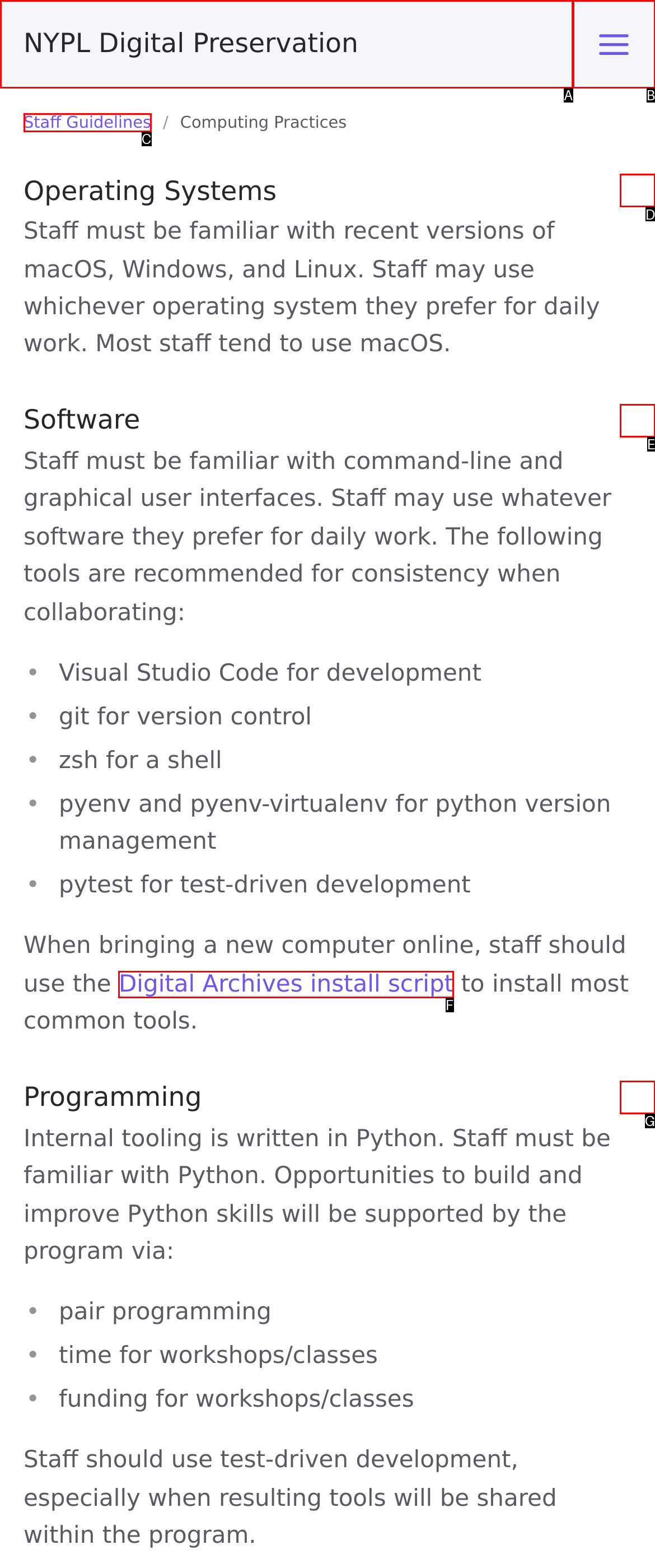Identify the letter of the UI element that fits the description: Staff Guidelines
Respond with the letter of the option directly.

C